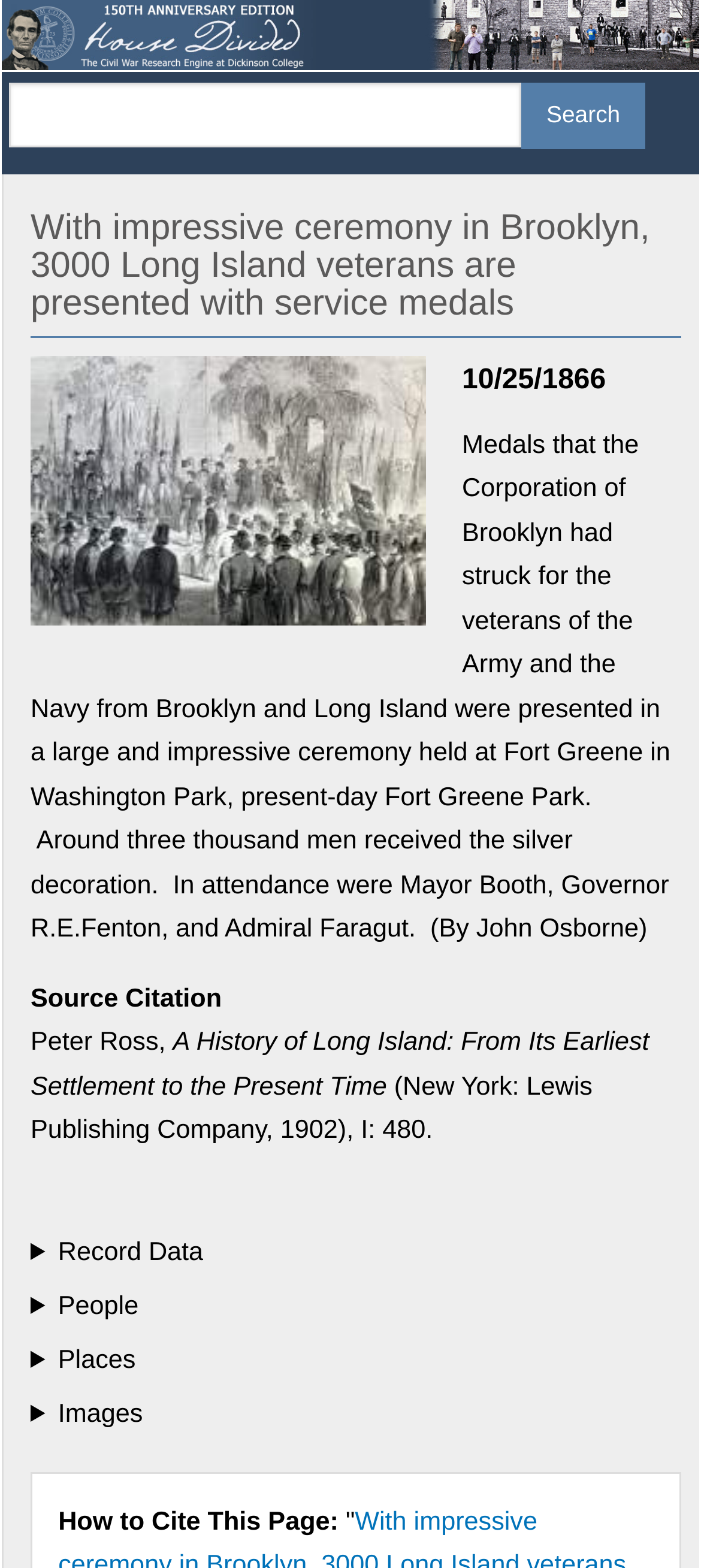Please answer the following question using a single word or phrase: 
What is the name of the book cited in the article?

A History of Long Island